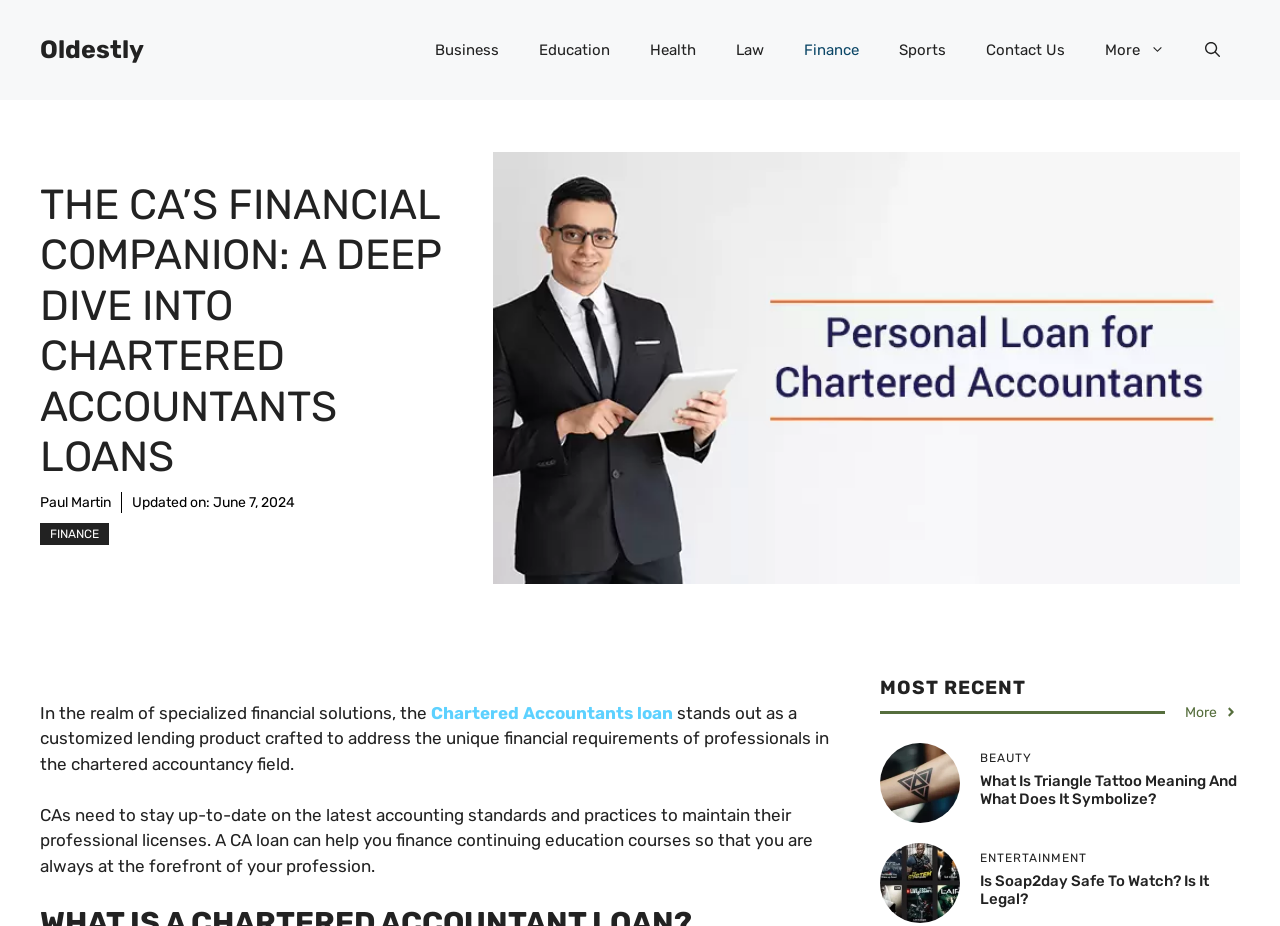Using the information in the image, give a detailed answer to the following question: How many main categories are listed in the navigation menu?

The navigation menu lists 7 main categories: Business, Education, Health, Law, Finance, Sports, and More.